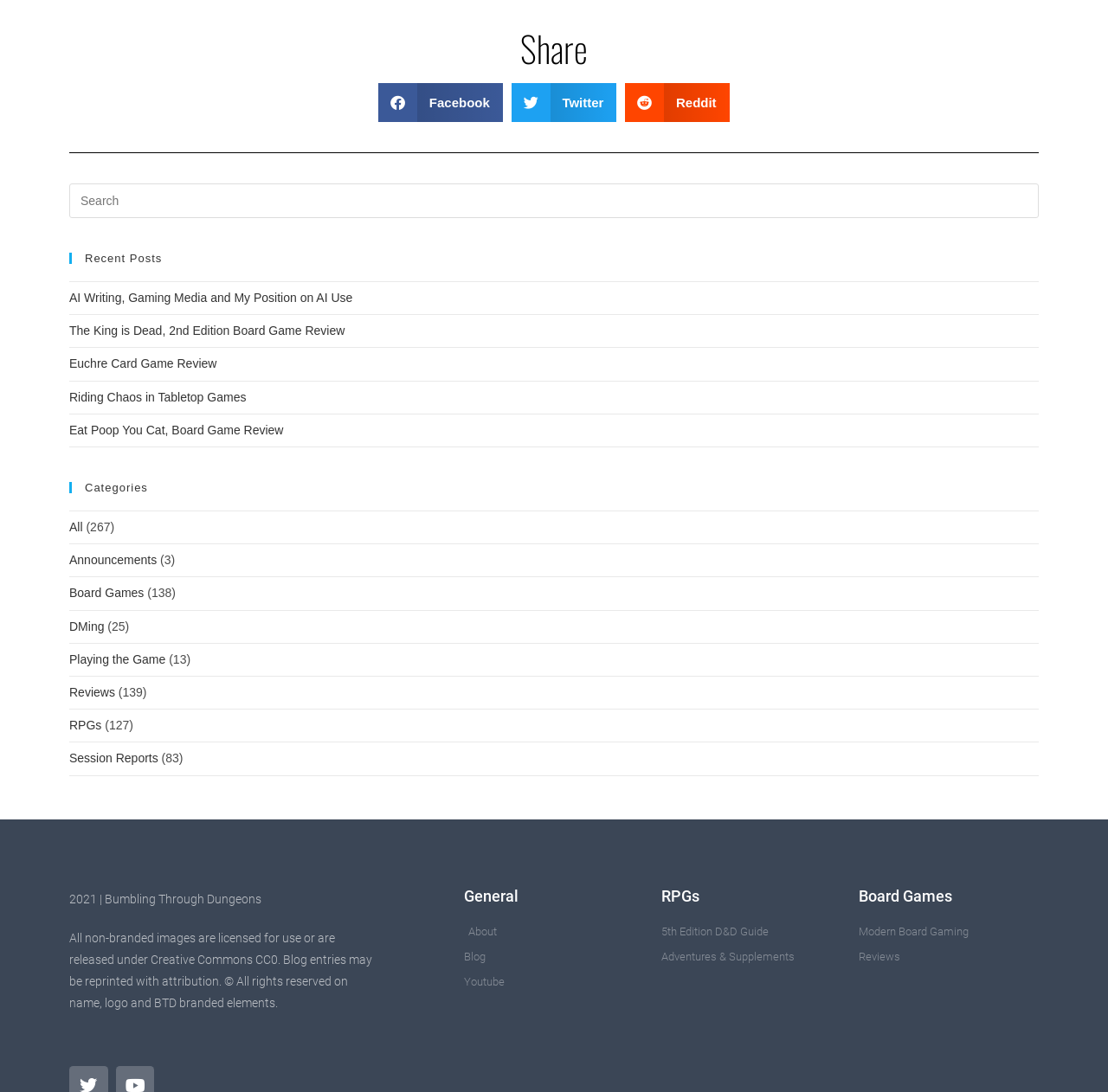Determine the bounding box coordinates of the section to be clicked to follow the instruction: "Read the post 'AI Writing, Gaming Media and My Position on AI Use'". The coordinates should be given as four float numbers between 0 and 1, formatted as [left, top, right, bottom].

[0.062, 0.266, 0.318, 0.279]